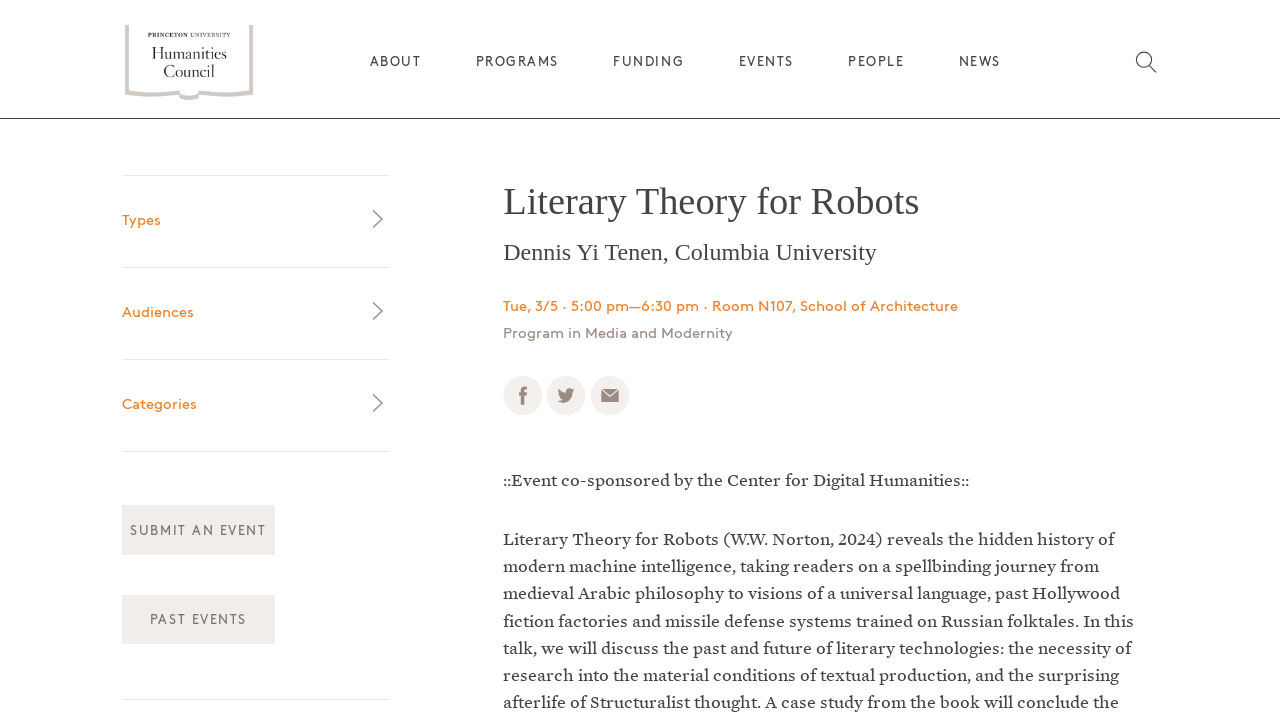Please identify the bounding box coordinates of where to click in order to follow the instruction: "Click the 'ABOUT' link".

[0.289, 0.079, 0.329, 0.096]